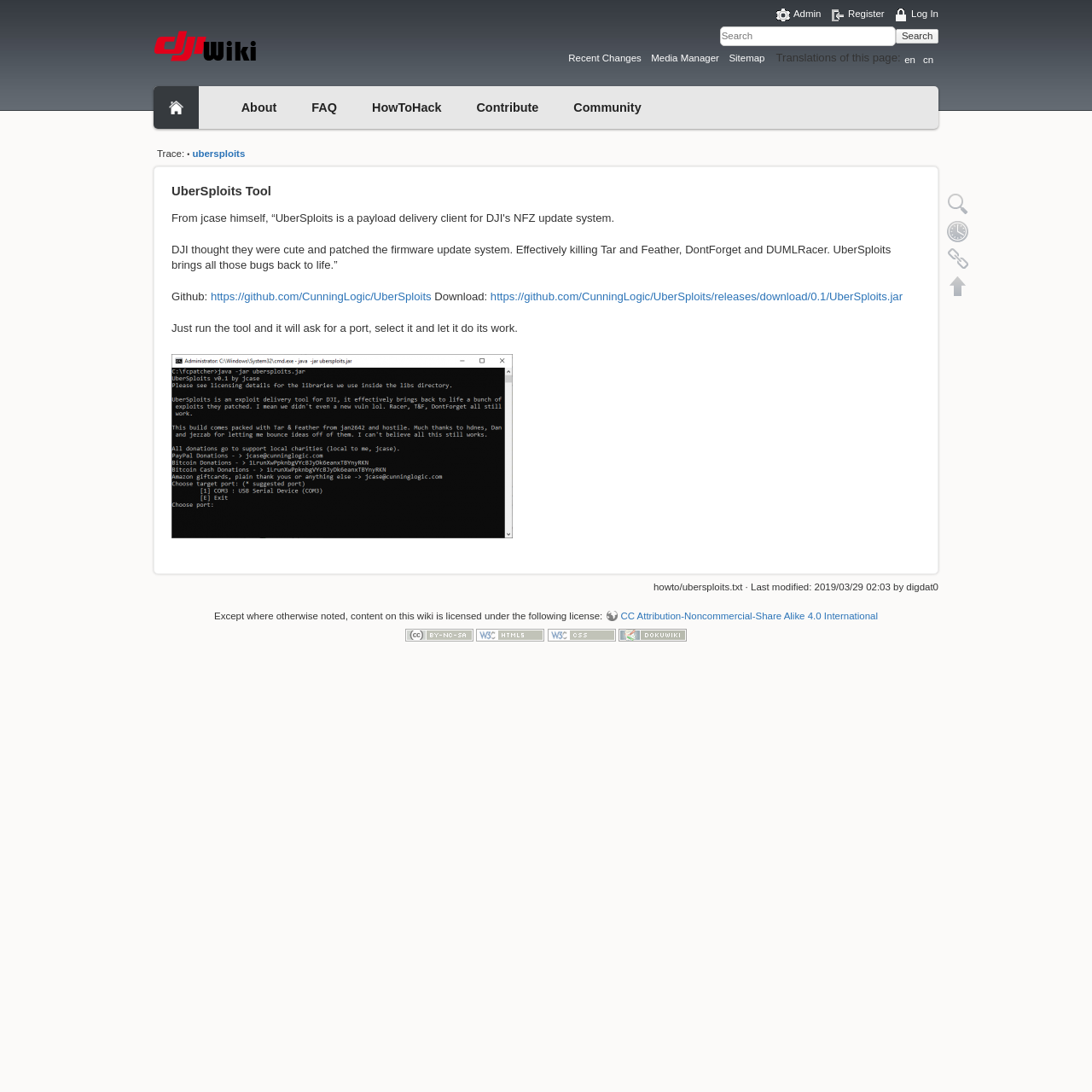What is the last modified date of the howto/ubersploits.txt page?
Based on the screenshot, answer the question with a single word or phrase.

2019/03/29 02:03